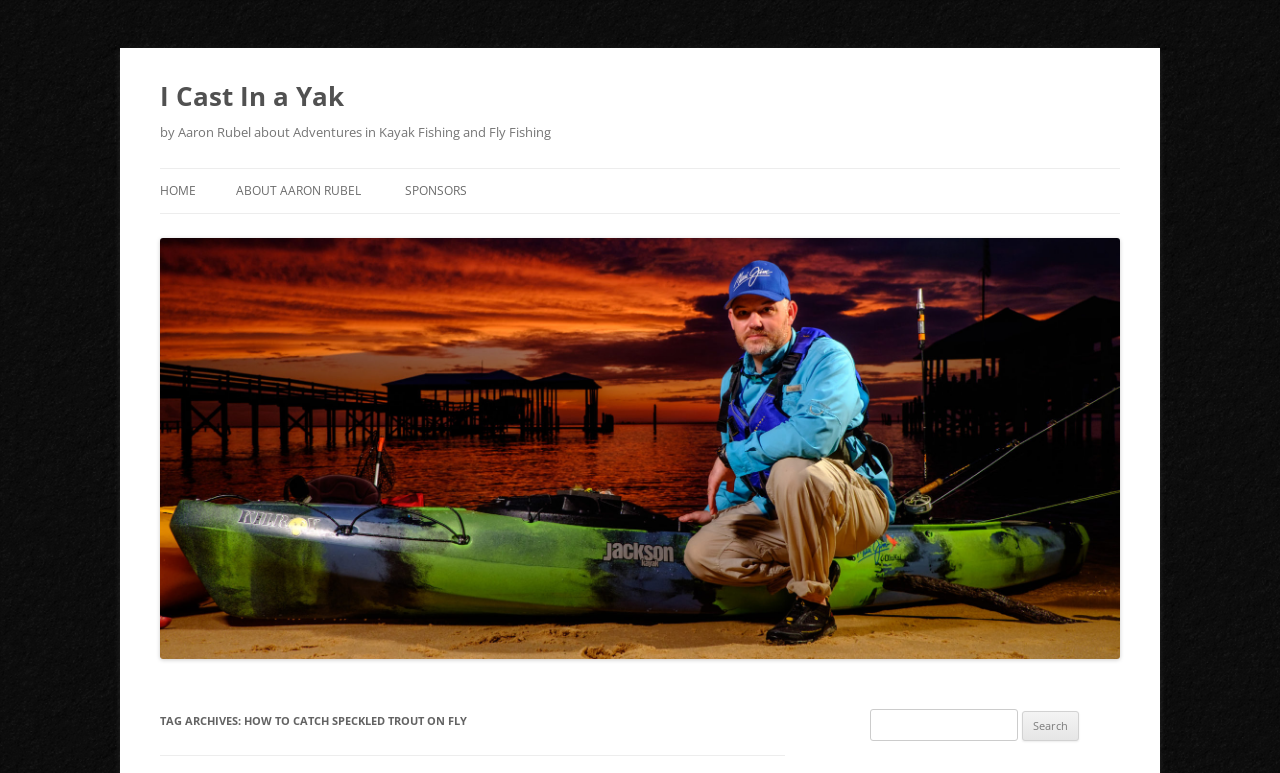What is the purpose of the search bar?
Please craft a detailed and exhaustive response to the question.

The search bar is located at the bottom of the webpage with a label 'Search for:' and a textbox, indicating that it is used to search for specific content within the website.